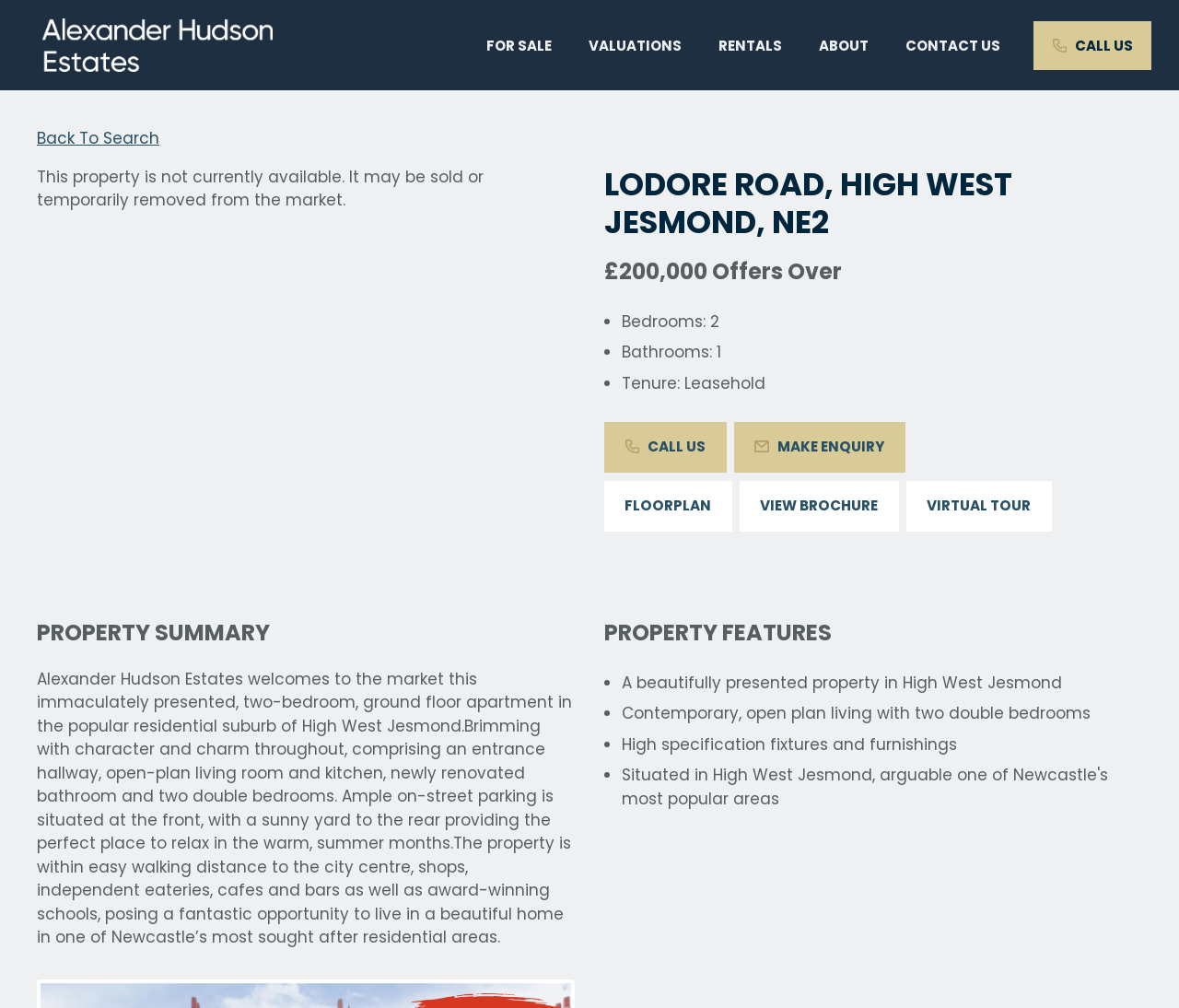Kindly determine the bounding box coordinates for the area that needs to be clicked to execute this instruction: "Click on FOR SALE".

[0.397, 0.021, 0.484, 0.069]